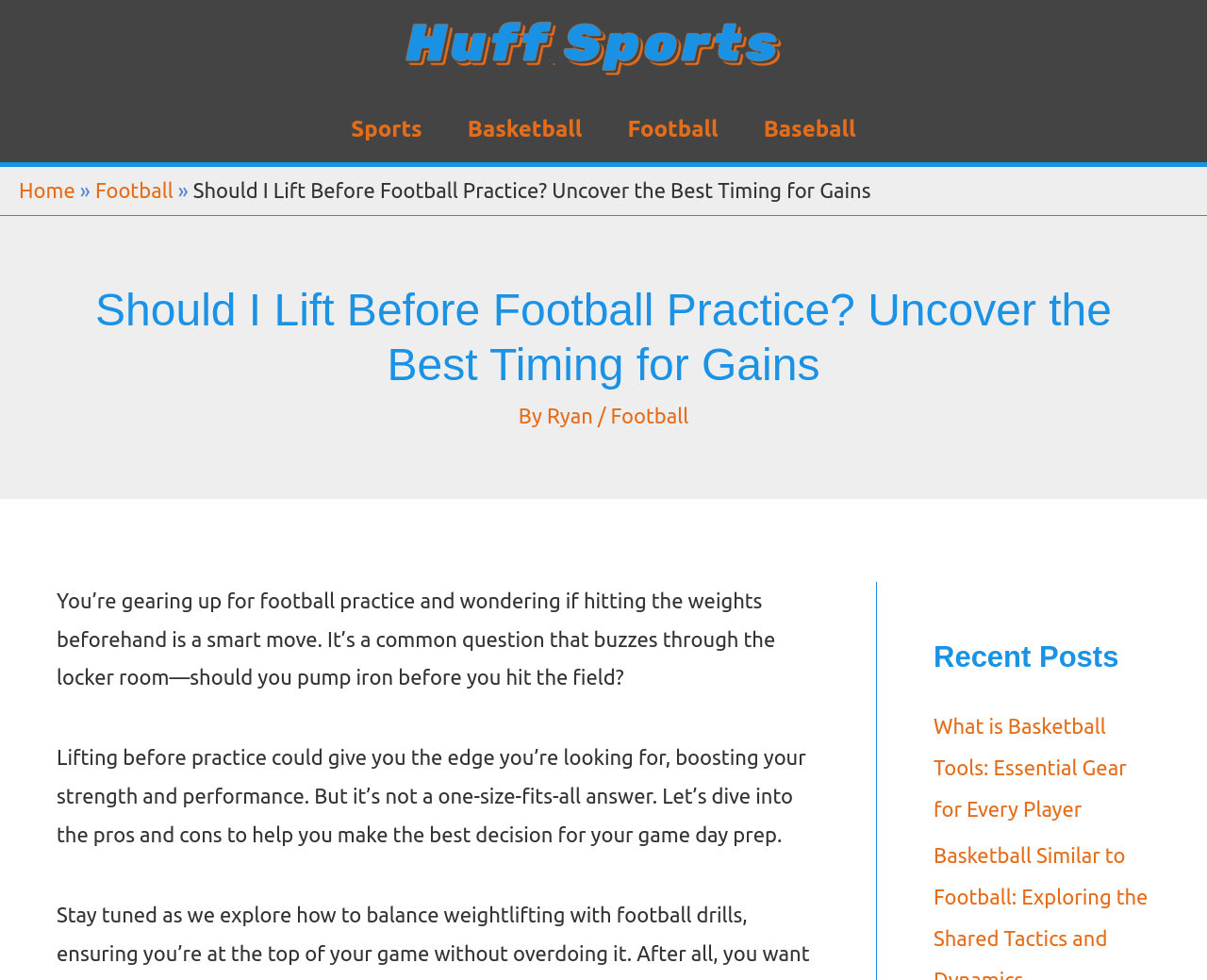What is the purpose of lifting before football practice?
Based on the image, provide your answer in one word or phrase.

Boosting strength and performance